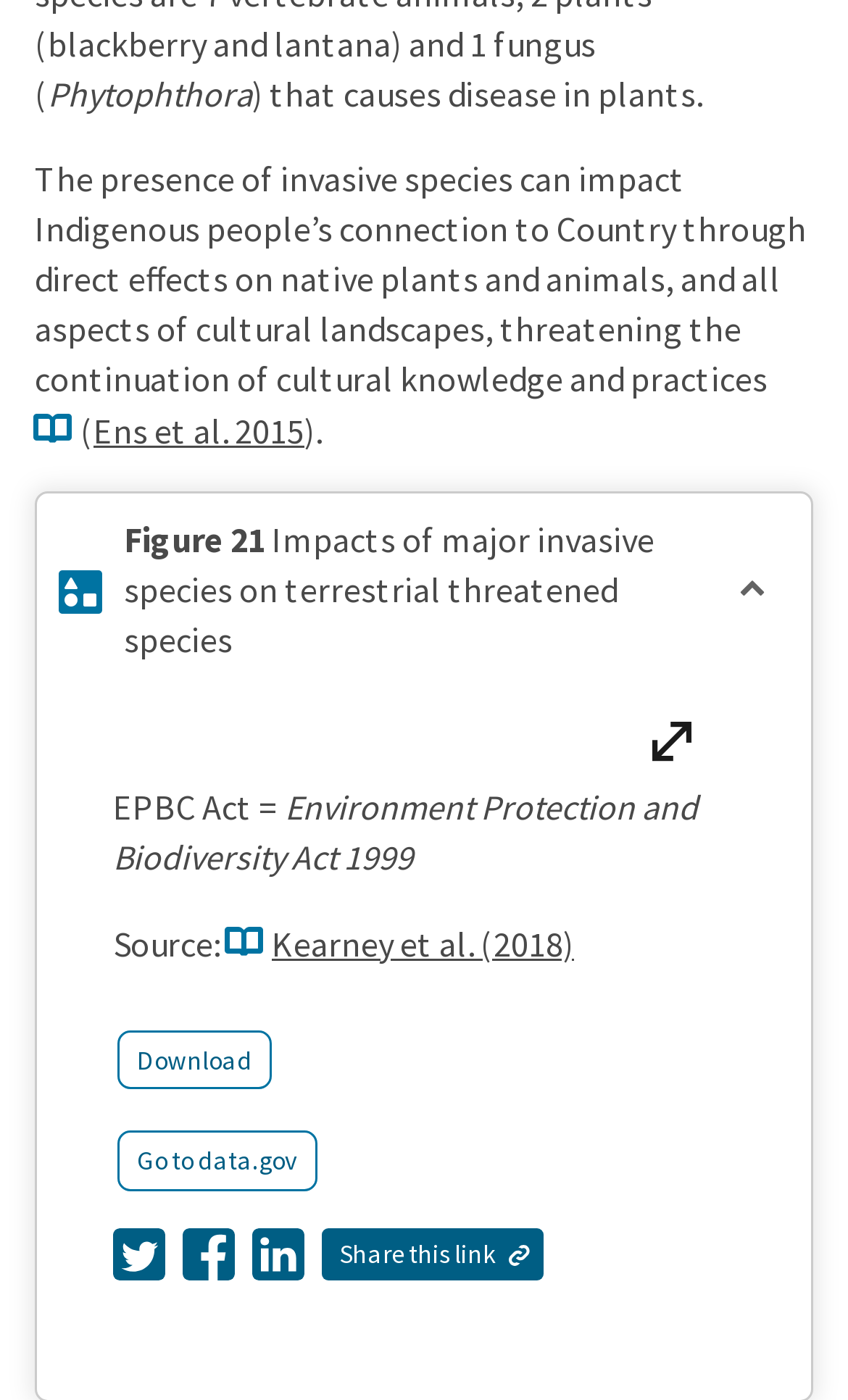Please specify the bounding box coordinates for the clickable region that will help you carry out the instruction: "Click the button to expand".

[0.856, 0.402, 0.918, 0.434]